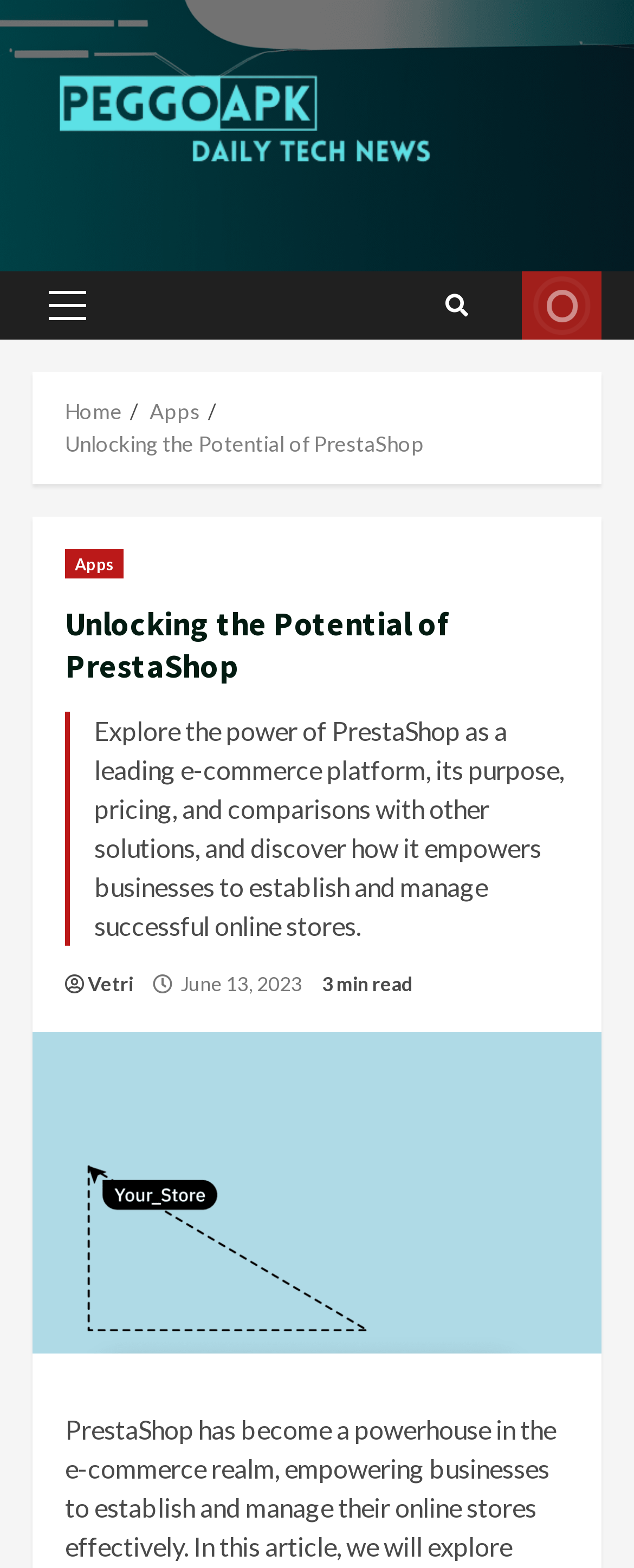Find the bounding box coordinates for the area you need to click to carry out the instruction: "view primary menu". The coordinates should be four float numbers between 0 and 1, indicated as [left, top, right, bottom].

[0.051, 0.173, 0.162, 0.217]